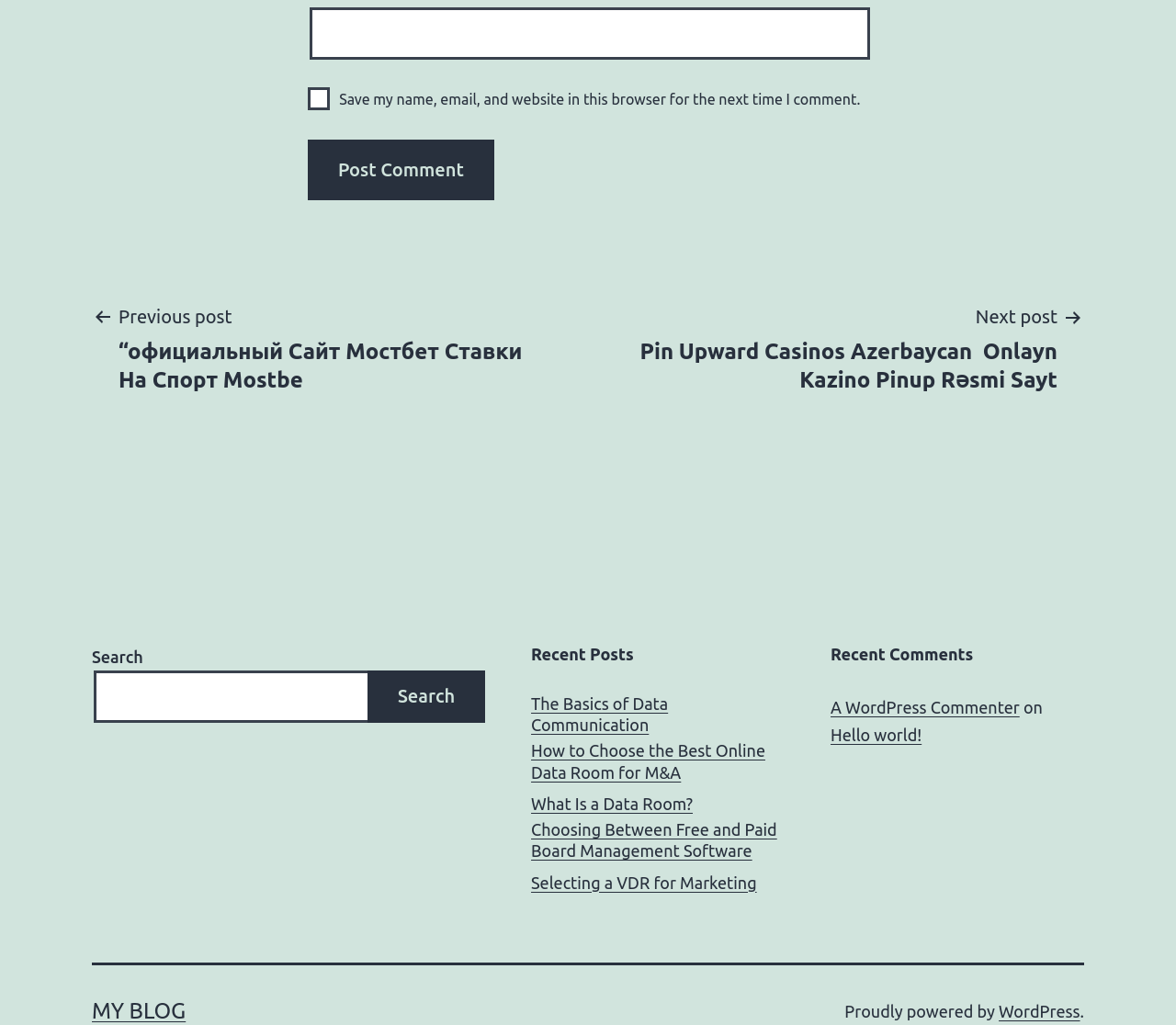What is the platform used to power the blog? From the image, respond with a single word or brief phrase.

WordPress